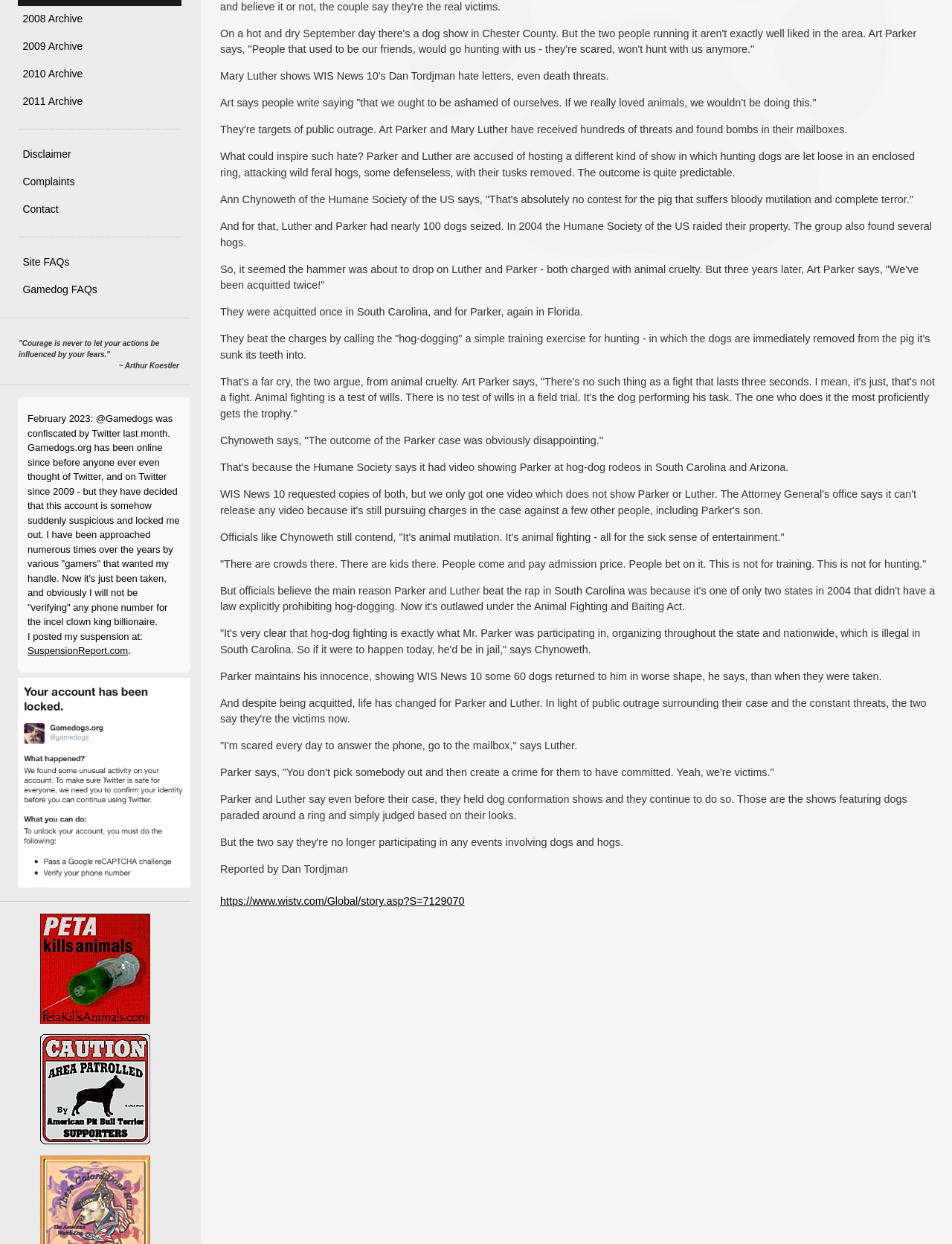Determine the bounding box coordinates for the UI element with the following description: "SuspensionReport.com". The coordinates should be four float numbers between 0 and 1, represented as [left, top, right, bottom].

[0.029, 0.519, 0.134, 0.528]